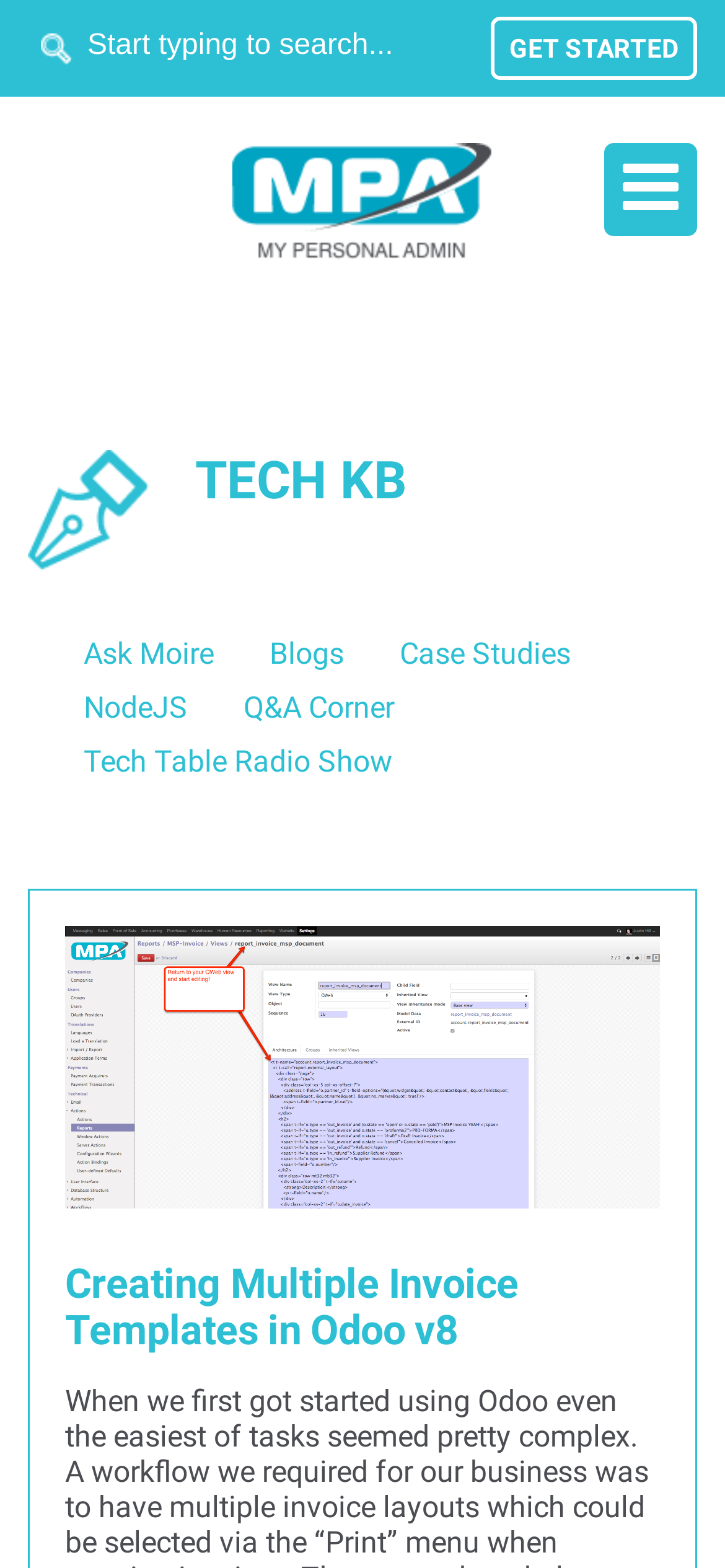Select the bounding box coordinates of the element I need to click to carry out the following instruction: "view Post Image".

[0.09, 0.756, 0.91, 0.774]